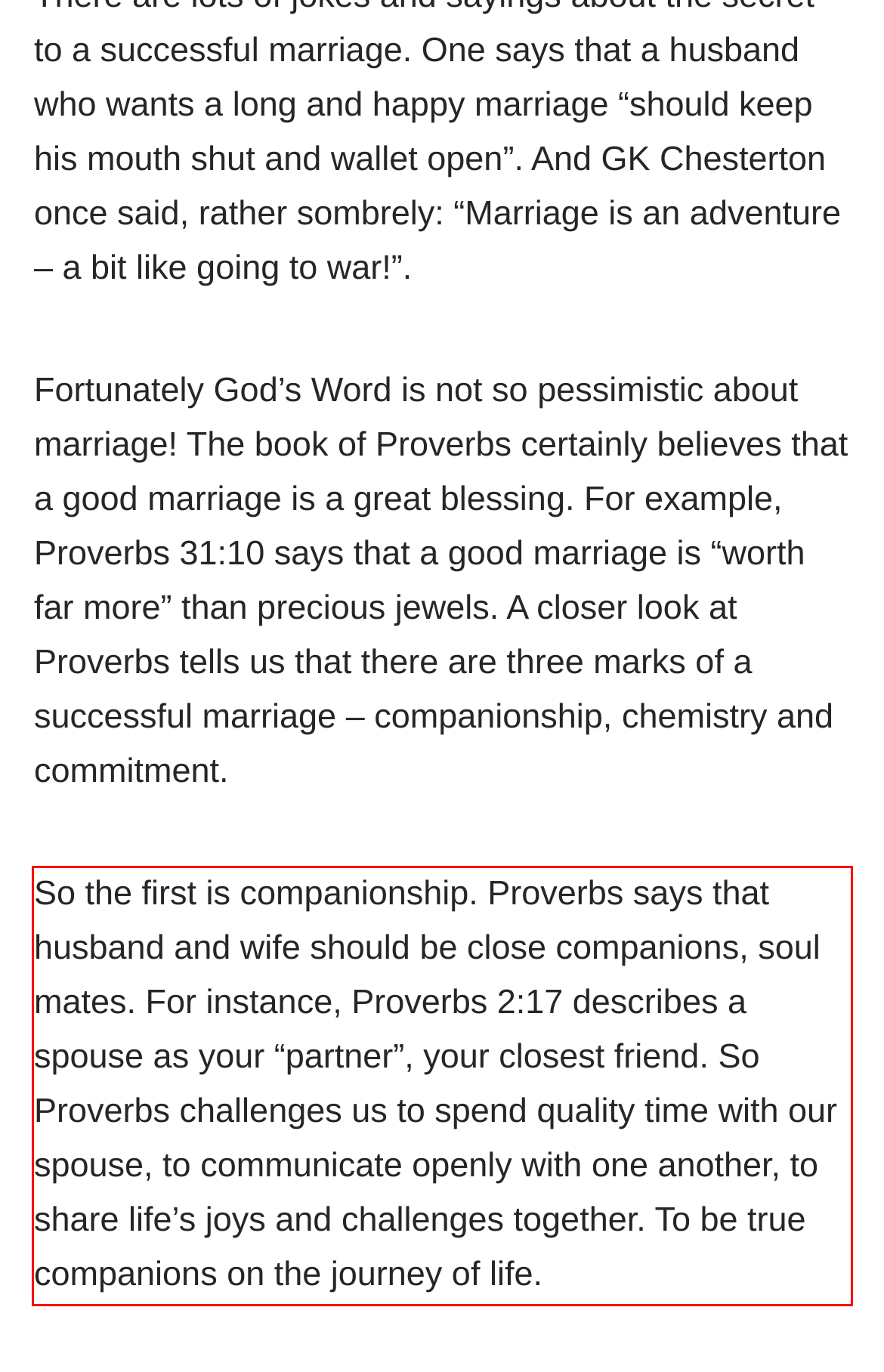By examining the provided screenshot of a webpage, recognize the text within the red bounding box and generate its text content.

So the first is companionship. Proverbs says that husband and wife should be close companions, soul mates. For instance, Proverbs 2:17 describes a spouse as your “partner”, your closest friend. So Proverbs challenges us to spend quality time with our spouse, to communicate openly with one another, to share life’s joys and challenges together. To be true companions on the journey of life.